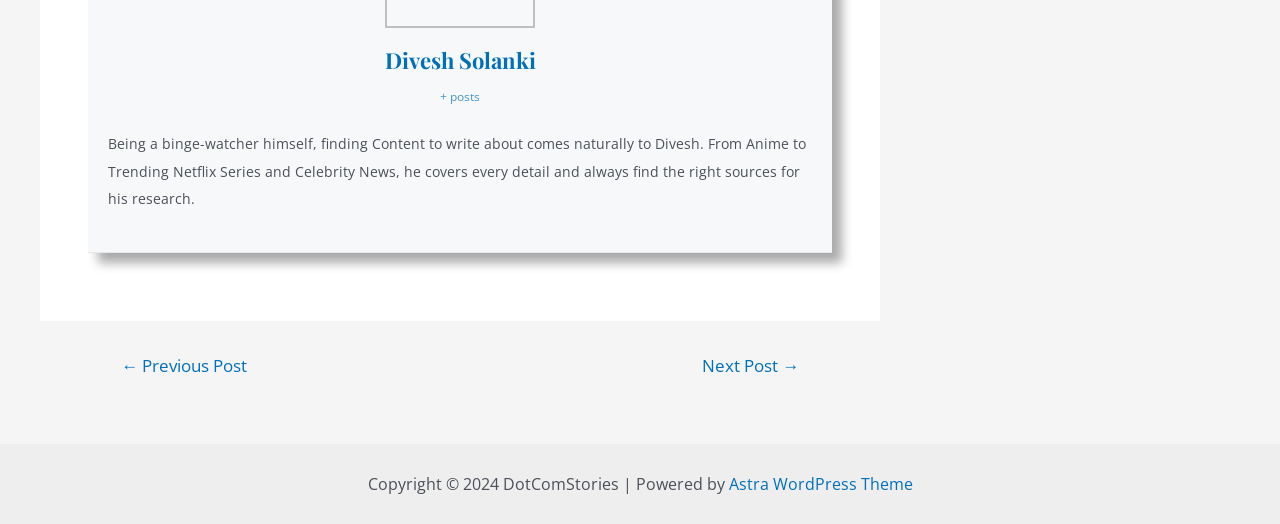What type of content does the author write about?
Using the visual information, reply with a single word or short phrase.

Anime and Netflix Series